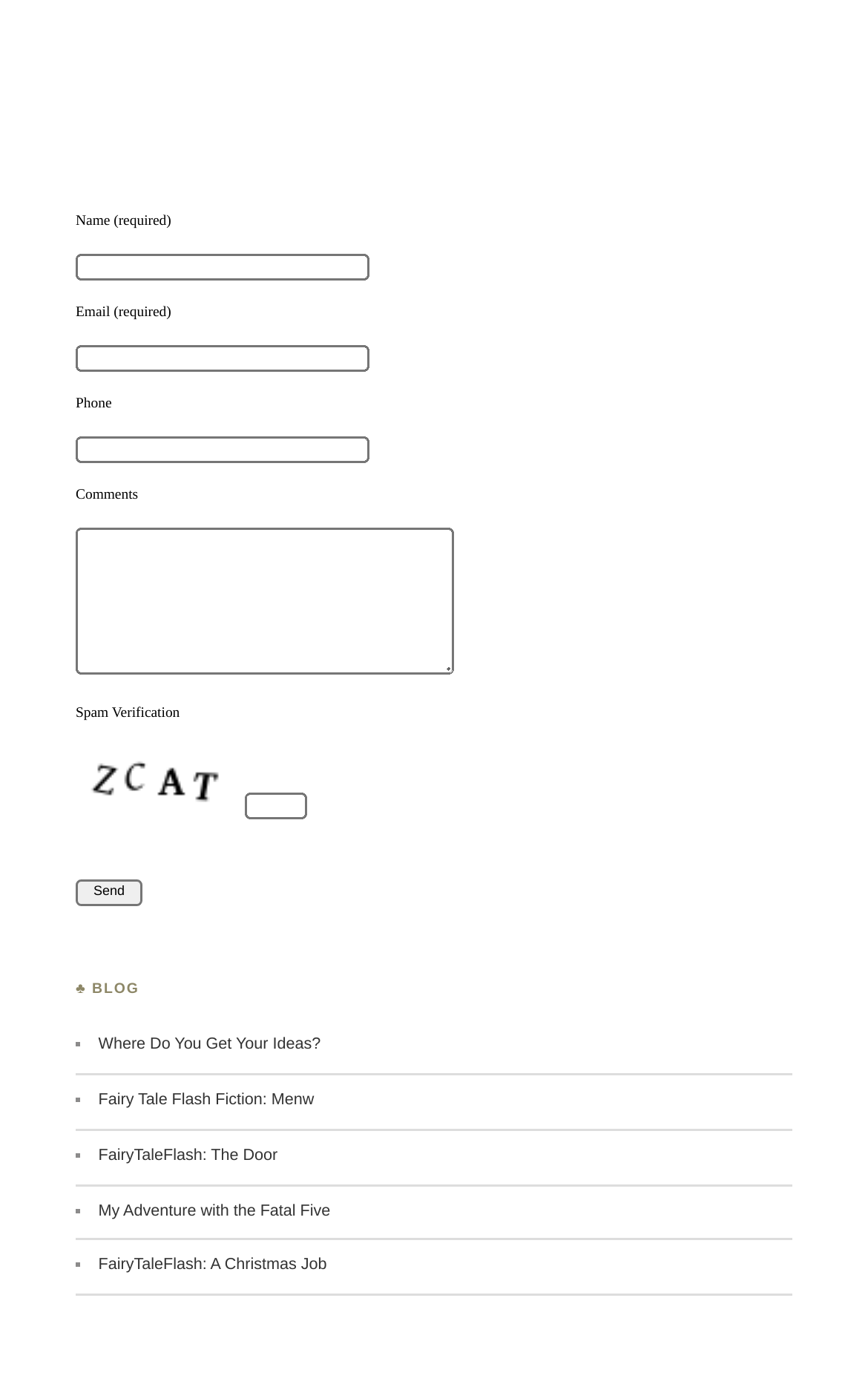Provide a one-word or short-phrase answer to the question:
What is the purpose of the image?

captcha